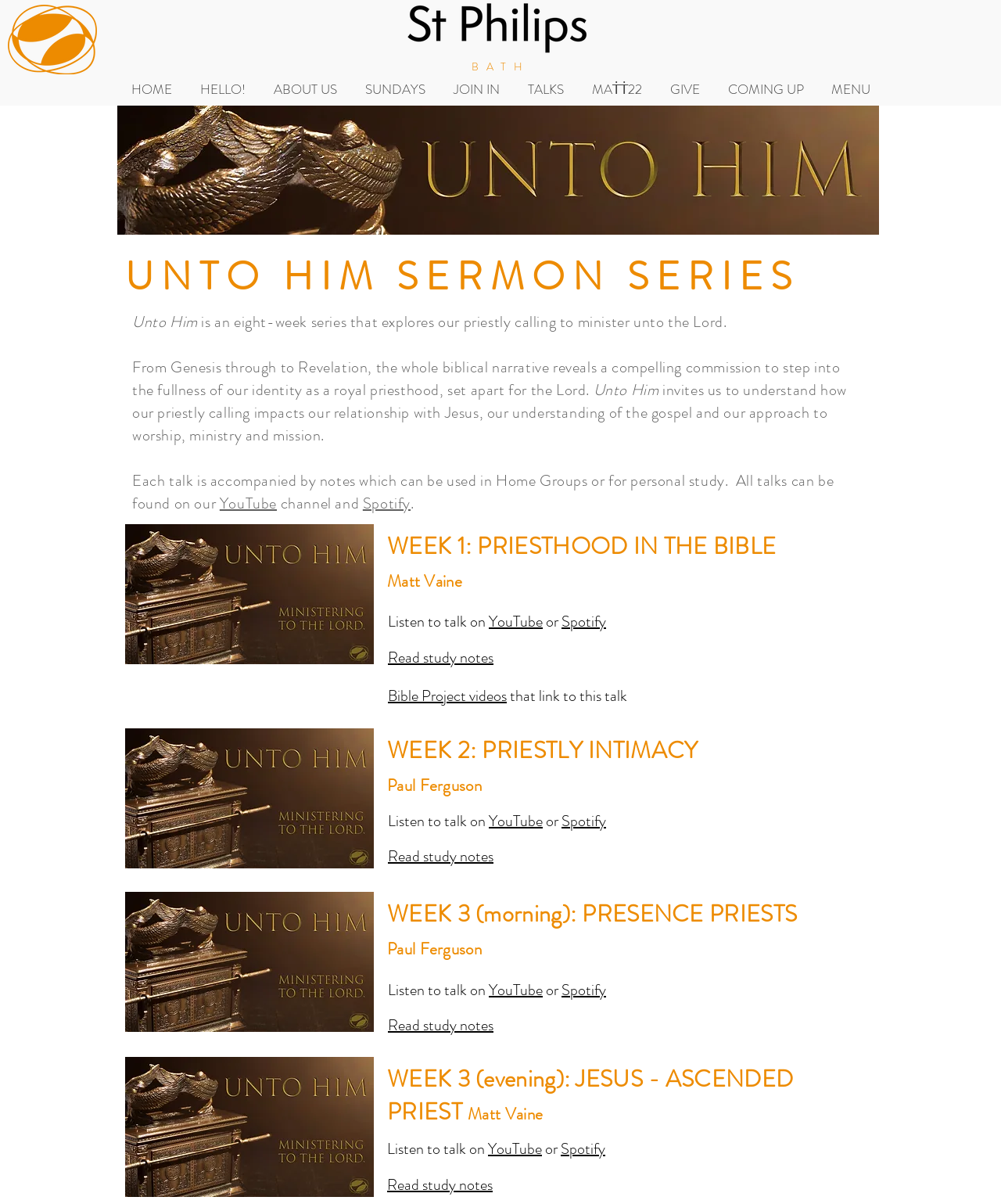Locate the bounding box coordinates of the area where you should click to accomplish the instruction: "Click on the link to Study & Teaching".

None